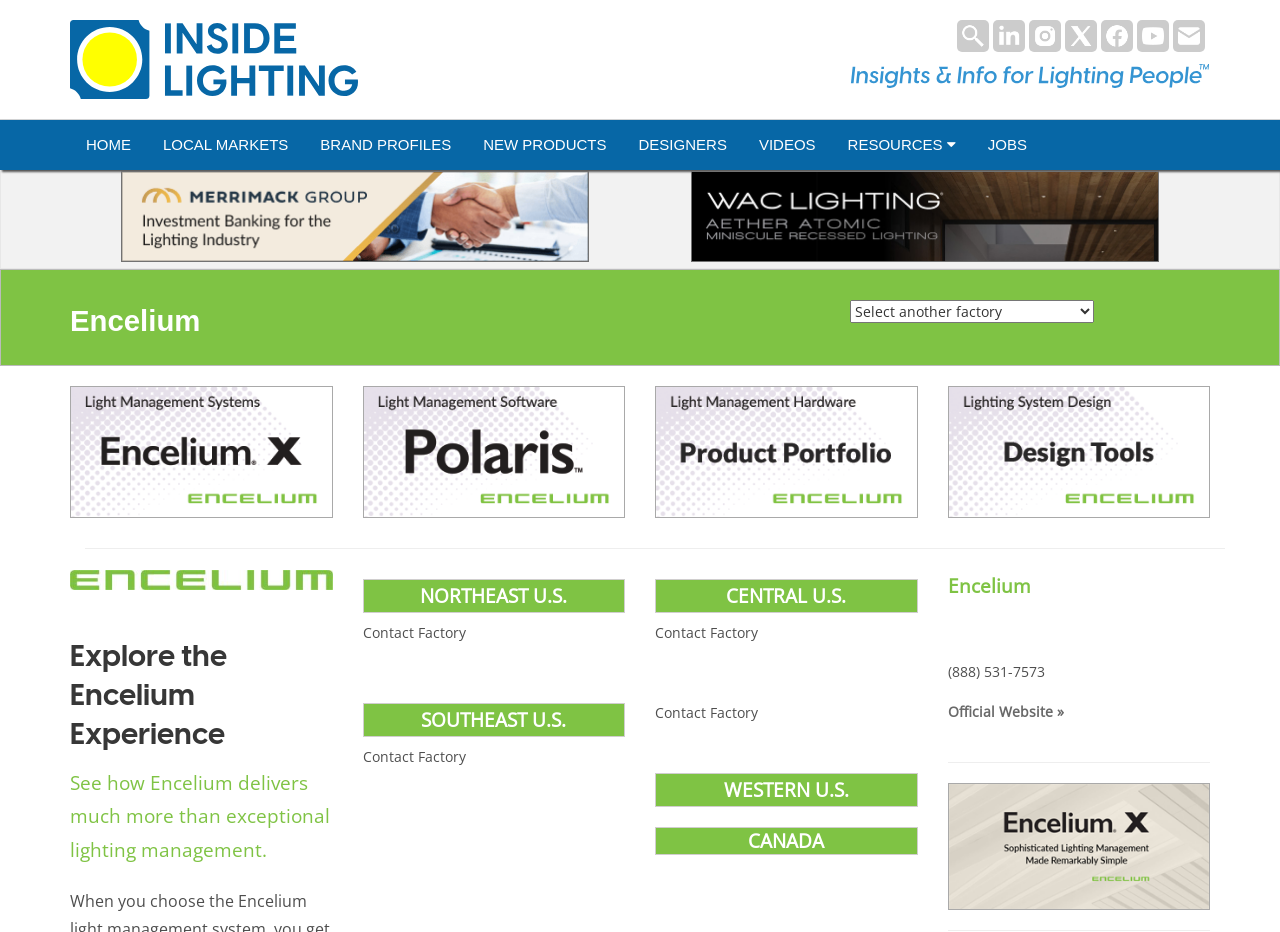Provide your answer in one word or a succinct phrase for the question: 
What is the name of the company?

Encelium